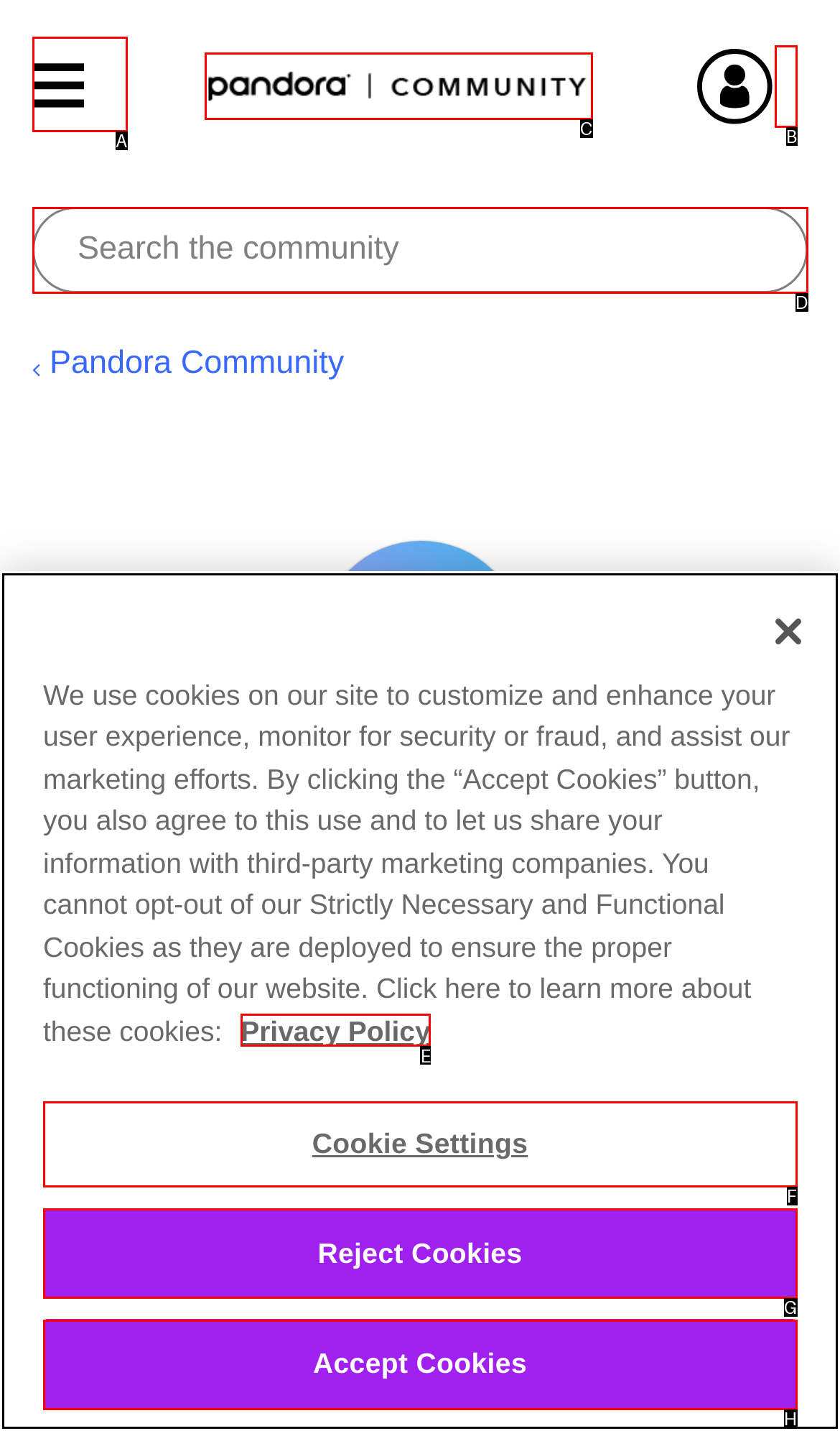Find the correct option to complete this instruction: Sign in to the account. Reply with the corresponding letter.

B